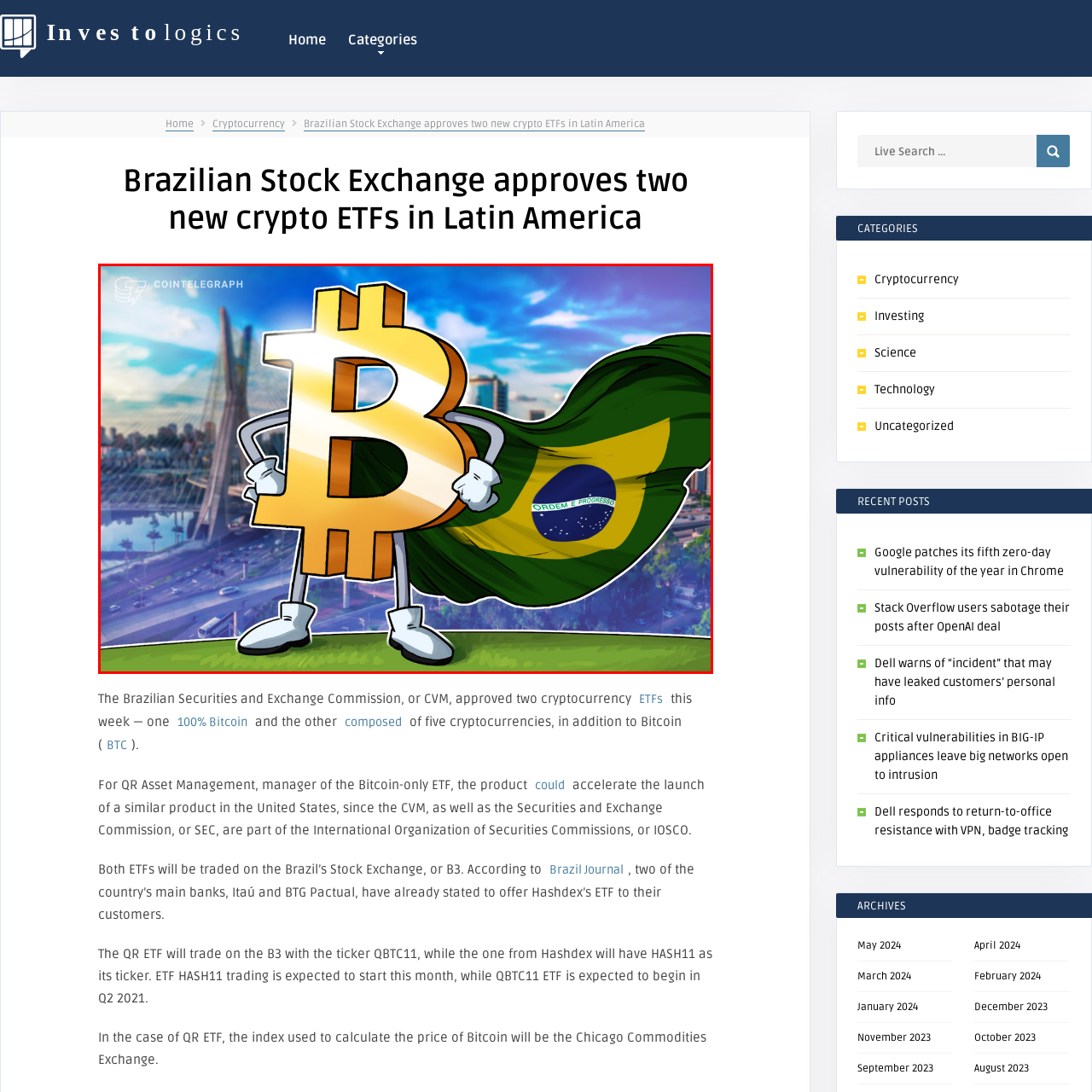Take a close look at the image outlined in red and answer the ensuing question with a single word or phrase:
What is the backdrop of the image?

São Paulo skyline